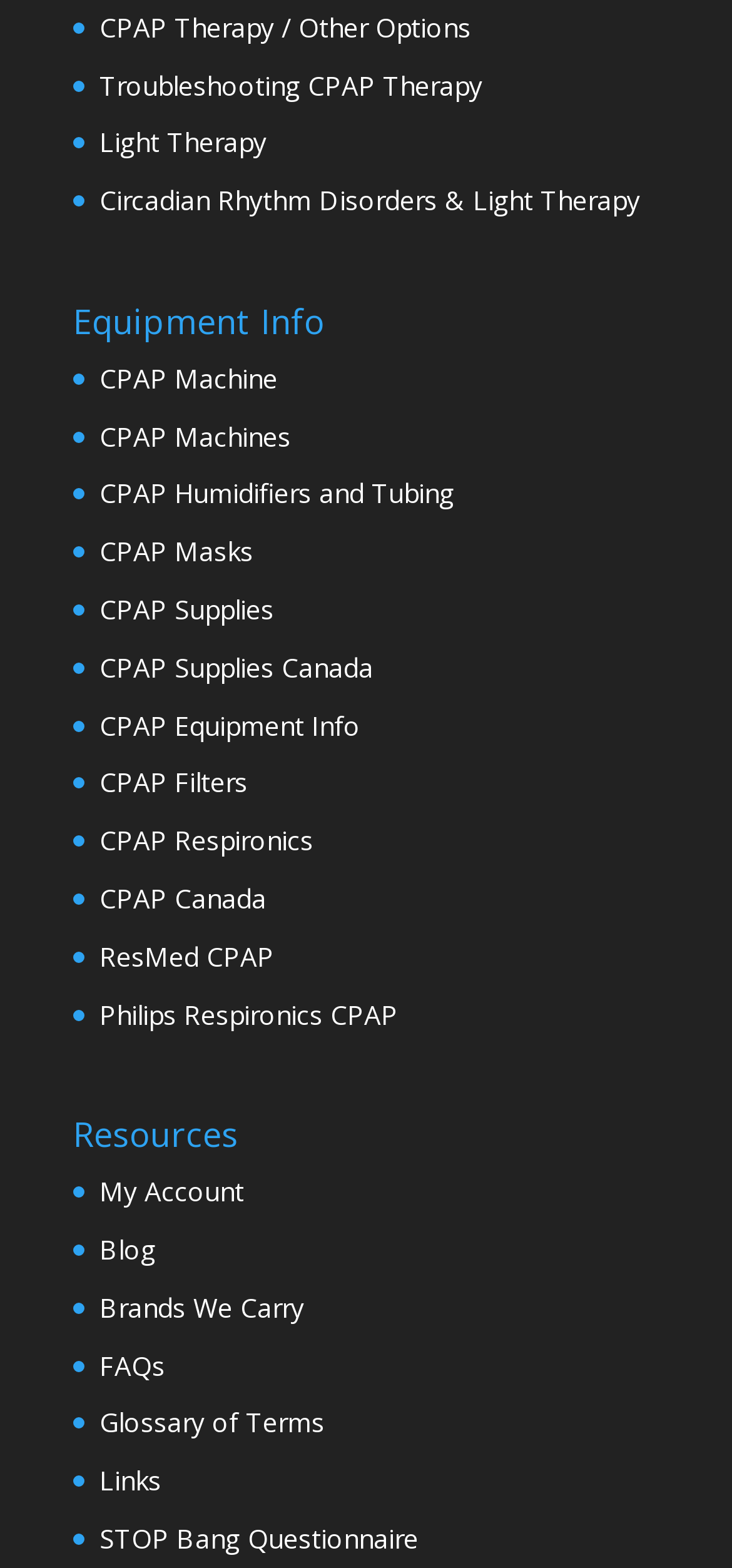Please identify the bounding box coordinates of the region to click in order to complete the task: "Learn about CPAP Therapy". The coordinates must be four float numbers between 0 and 1, specified as [left, top, right, bottom].

[0.136, 0.006, 0.644, 0.028]